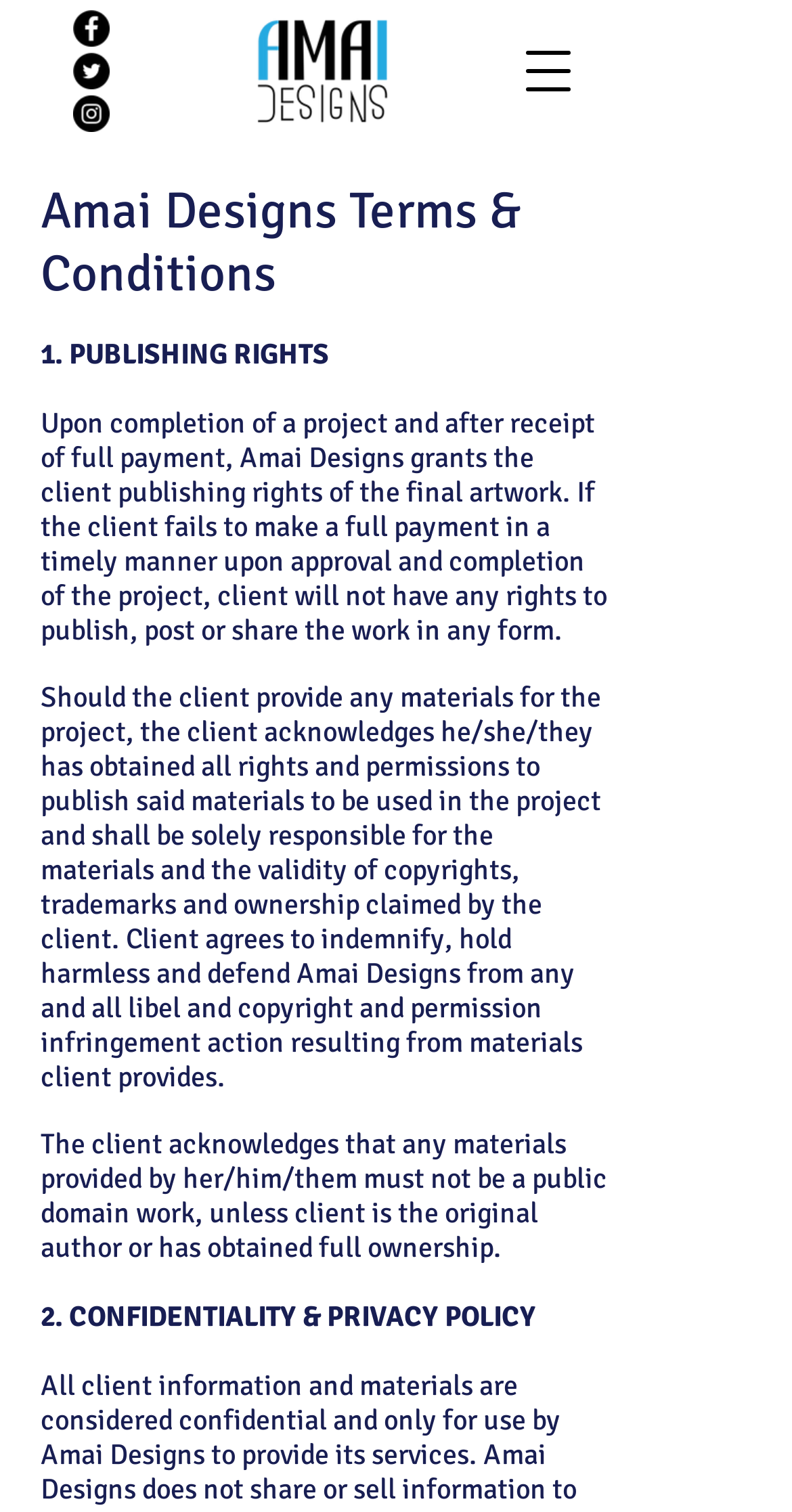From the screenshot, find the bounding box of the UI element matching this description: "aria-label="Twitter"". Supply the bounding box coordinates in the form [left, top, right, bottom], each a float between 0 and 1.

[0.092, 0.035, 0.138, 0.059]